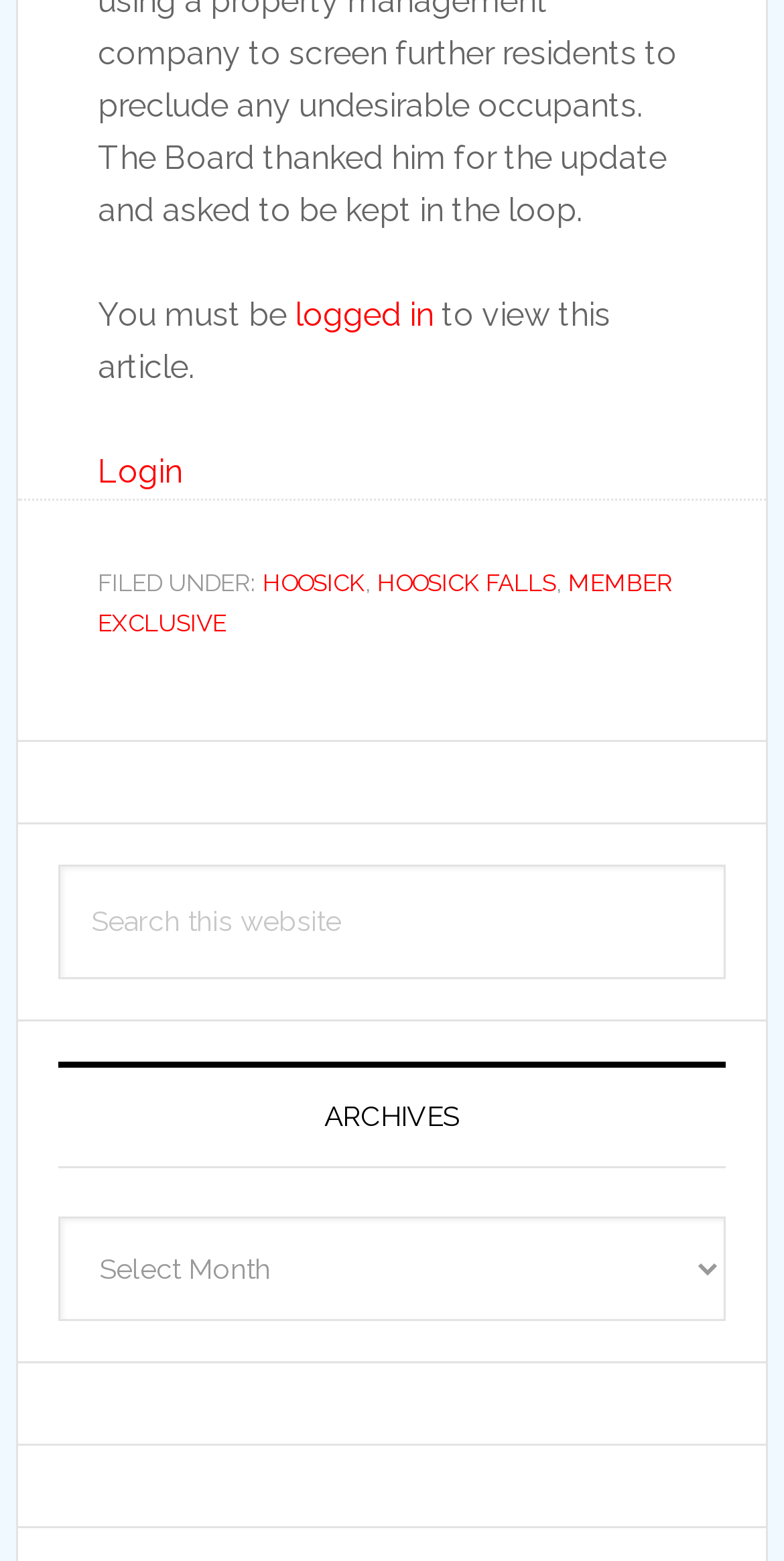Please reply to the following question using a single word or phrase: 
What type of content is marked as MEMBER EXCLUSIVE?

Article